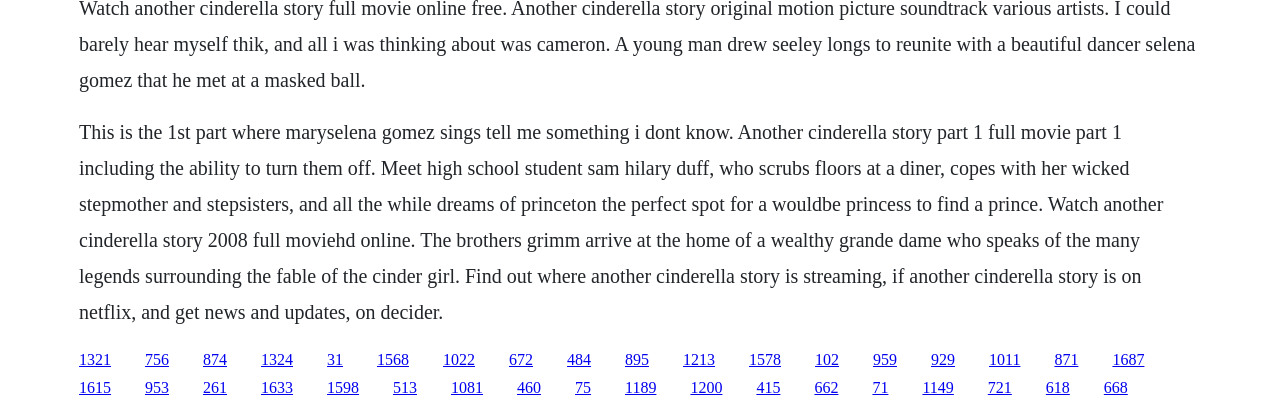Respond to the following question with a brief word or phrase:
Who plays the main character?

Hilary Duff